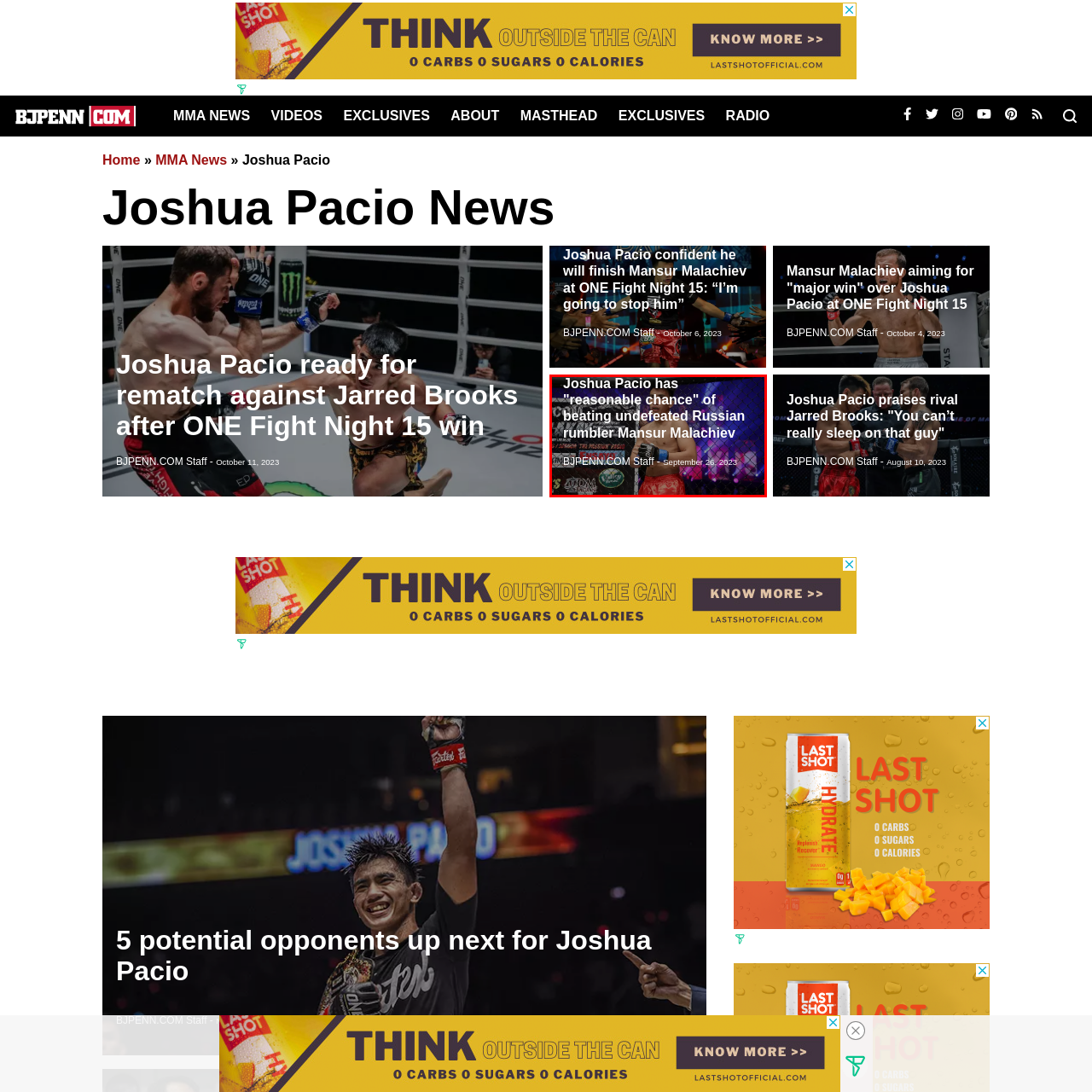Offer an in-depth description of the image encased within the red bounding lines.

In this compelling image, MMA fighter Joshua Pacio is showcased in an intense pose, reflecting his determination and readiness for competition. The backdrop features vibrant colors, likely capturing the electrifying atmosphere of a fight night. The caption highlights Pacio’s confidence as he discusses his "reasonable chance" of overcoming the undefeated Russian fighter, Mansur Malachiev. This statement underlines not only Pacio's skill in the octagon but also the anticipation surrounding his upcoming match. The article, written by the BJPENN.COM staff, was published on September 26, 2023, emphasizing the significance of this moment in his career as he prepares for an important challenge.